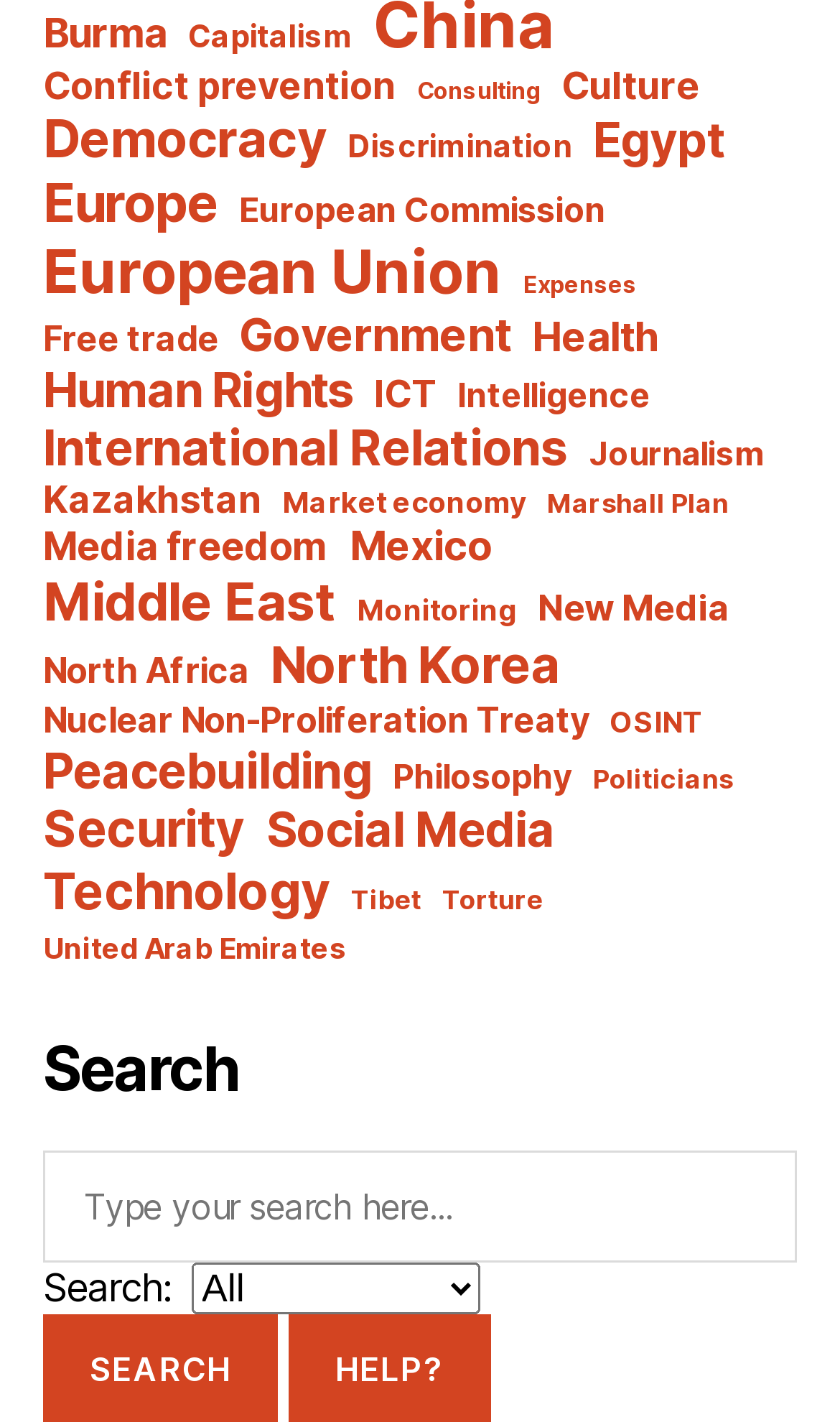Determine the bounding box coordinates for the area that should be clicked to carry out the following instruction: "Explore Human Rights".

[0.051, 0.255, 0.42, 0.294]